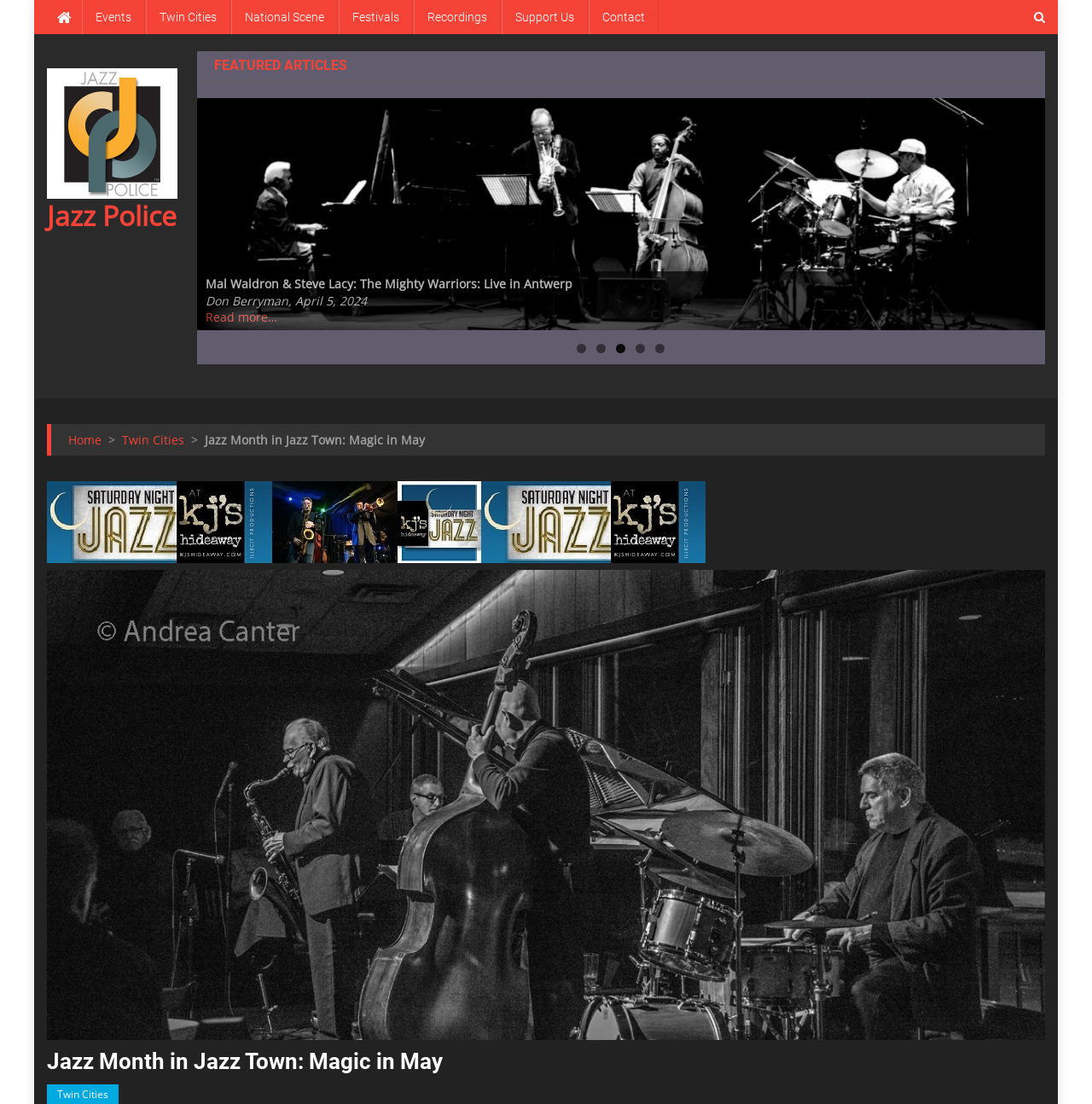What is the name of the website?
Using the visual information from the image, give a one-word or short-phrase answer.

Jazz Police